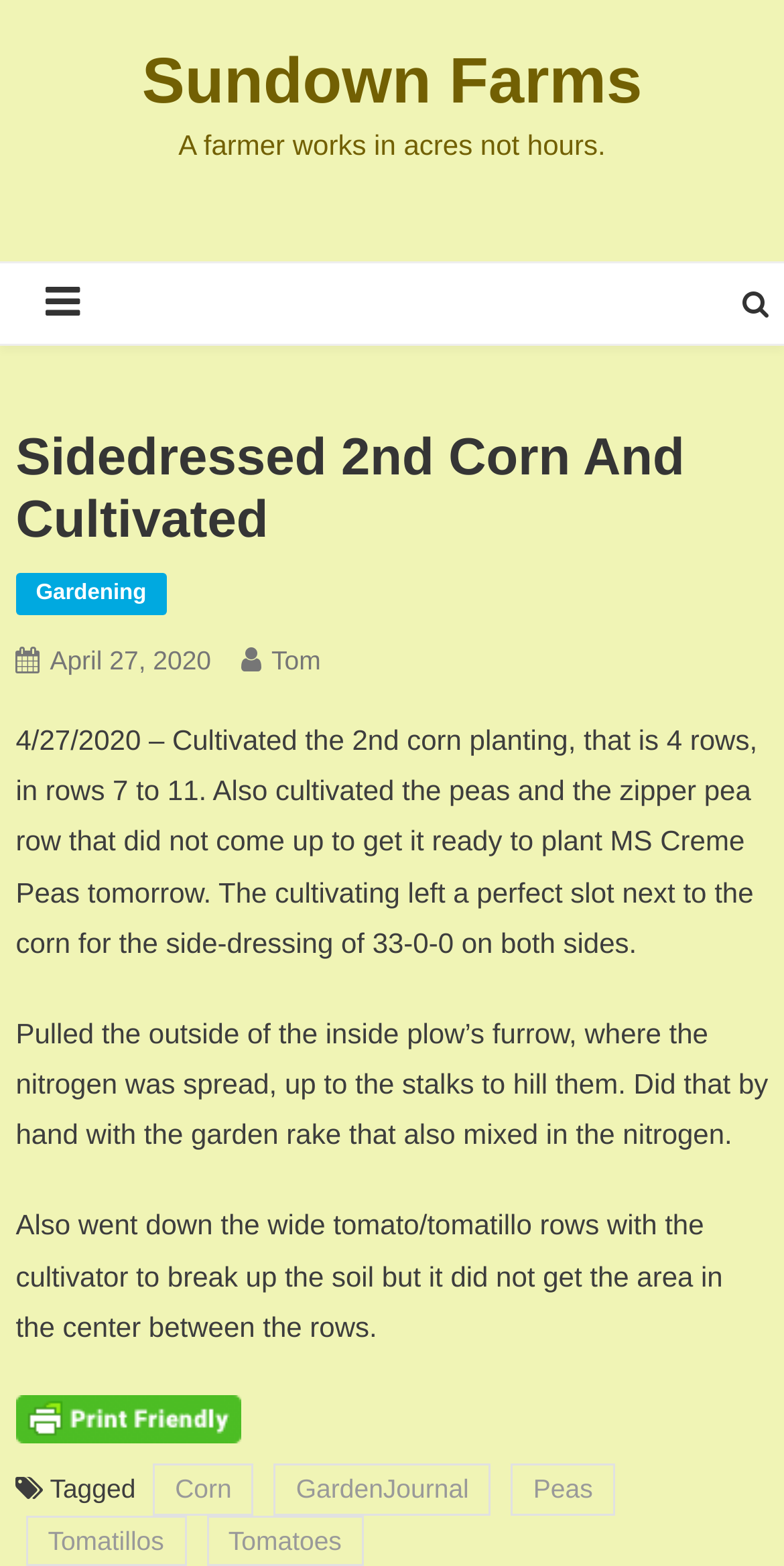Find the bounding box coordinates of the clickable area that will achieve the following instruction: "Click on Sundown Farms".

[0.181, 0.028, 0.819, 0.074]